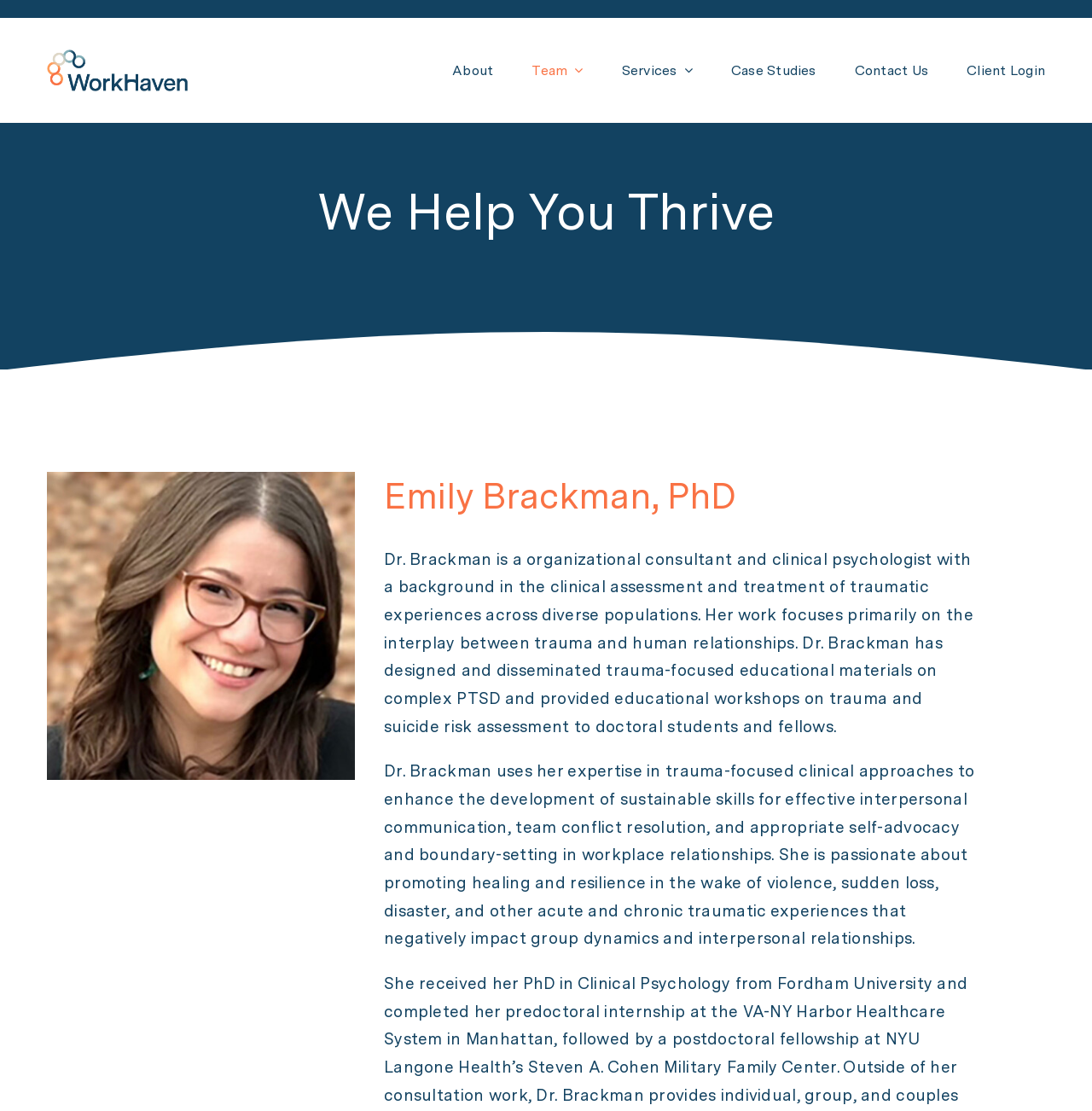Identify the bounding box coordinates of the clickable region necessary to fulfill the following instruction: "Click the About link". The bounding box coordinates should be four float numbers between 0 and 1, i.e., [left, top, right, bottom].

[0.414, 0.039, 0.452, 0.088]